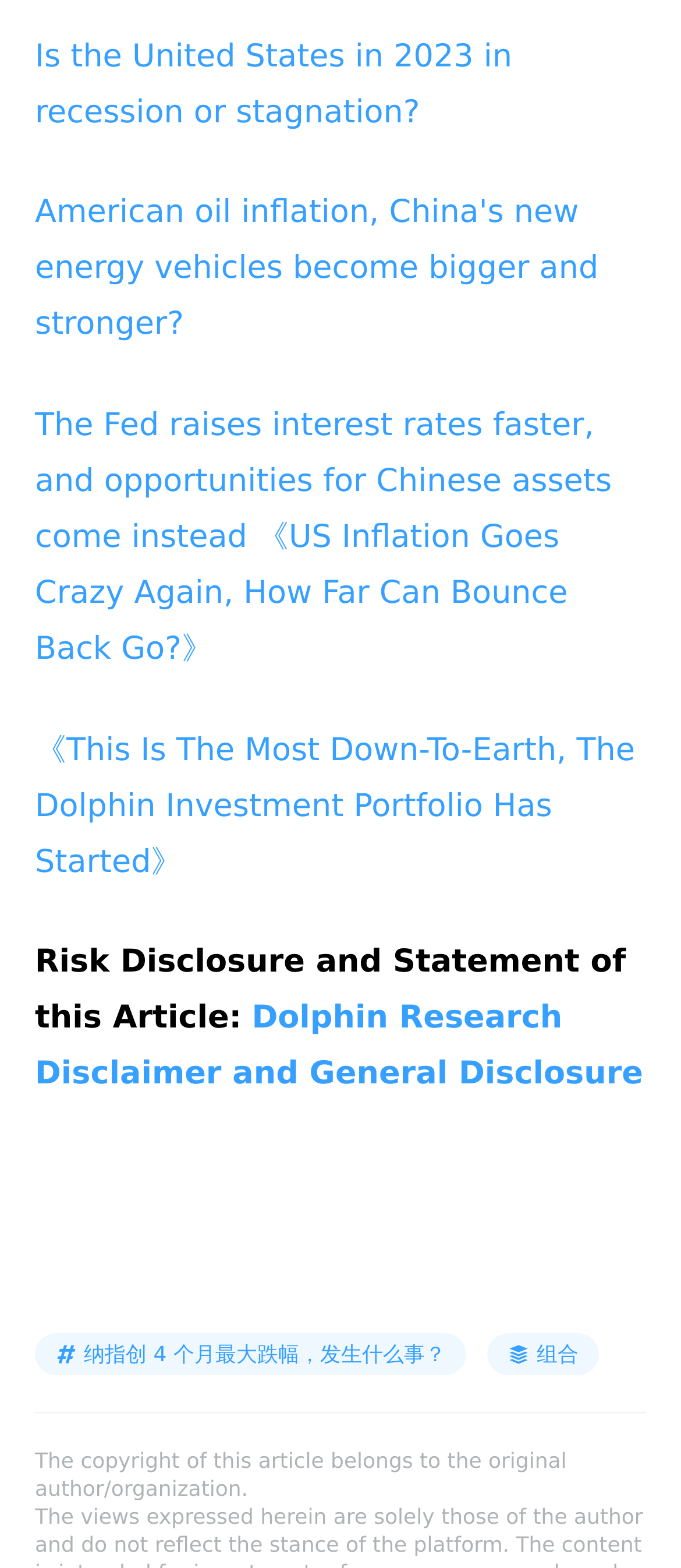Please identify the bounding box coordinates of where to click in order to follow the instruction: "Check the article about Nasdaq's biggest drop in 4 months".

[0.051, 0.857, 0.685, 0.875]